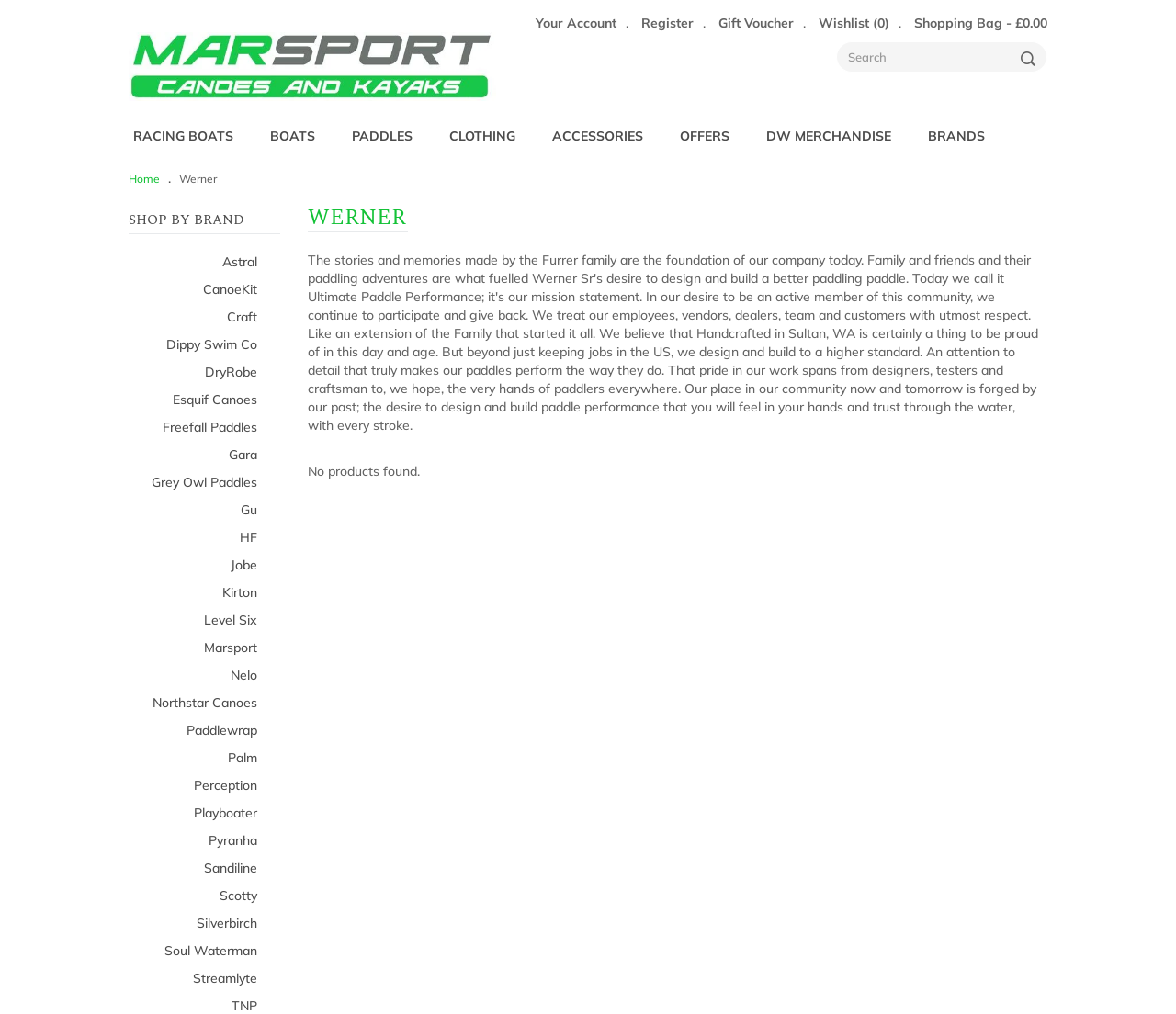Please determine the bounding box coordinates of the section I need to click to accomplish this instruction: "Search for products".

[0.711, 0.041, 0.855, 0.072]